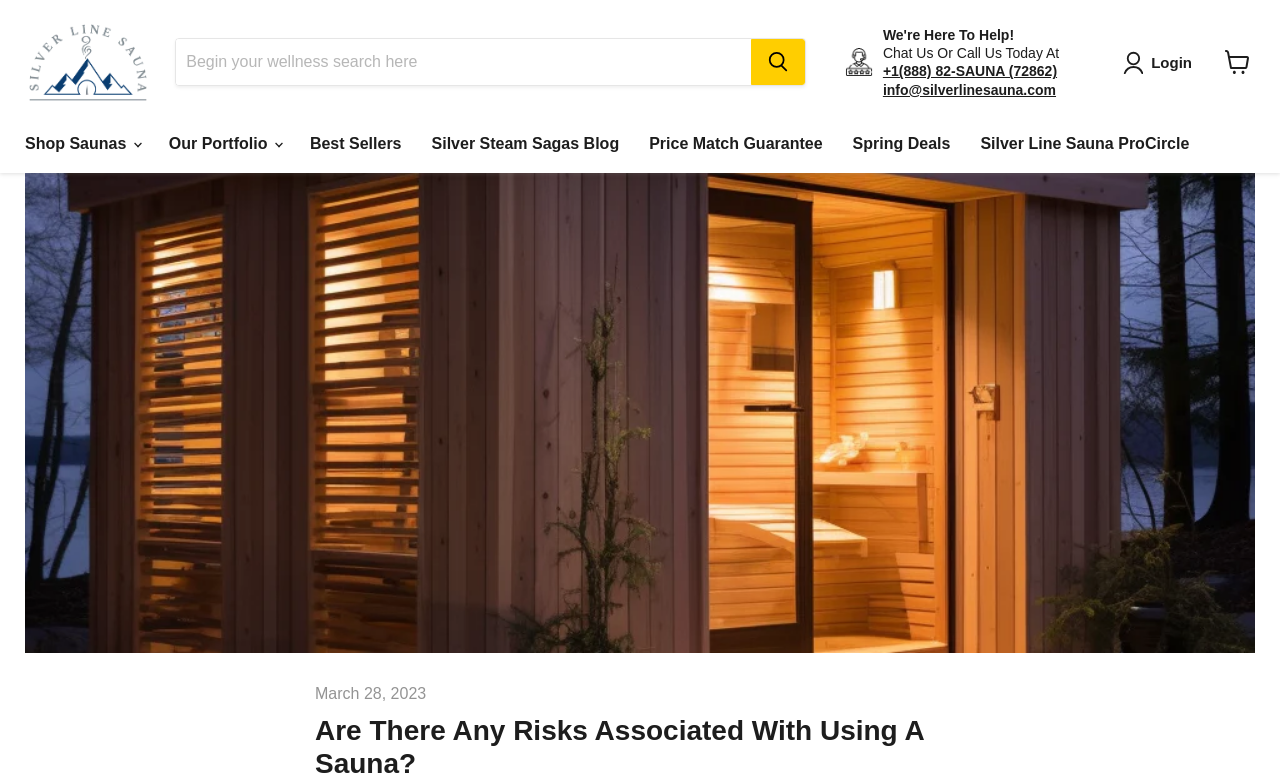Identify the bounding box for the UI element specified in this description: "alt="sauna home essentials and accessories"". The coordinates must be four float numbers between 0 and 1, formatted as [left, top, right, bottom].

[0.02, 0.026, 0.118, 0.136]